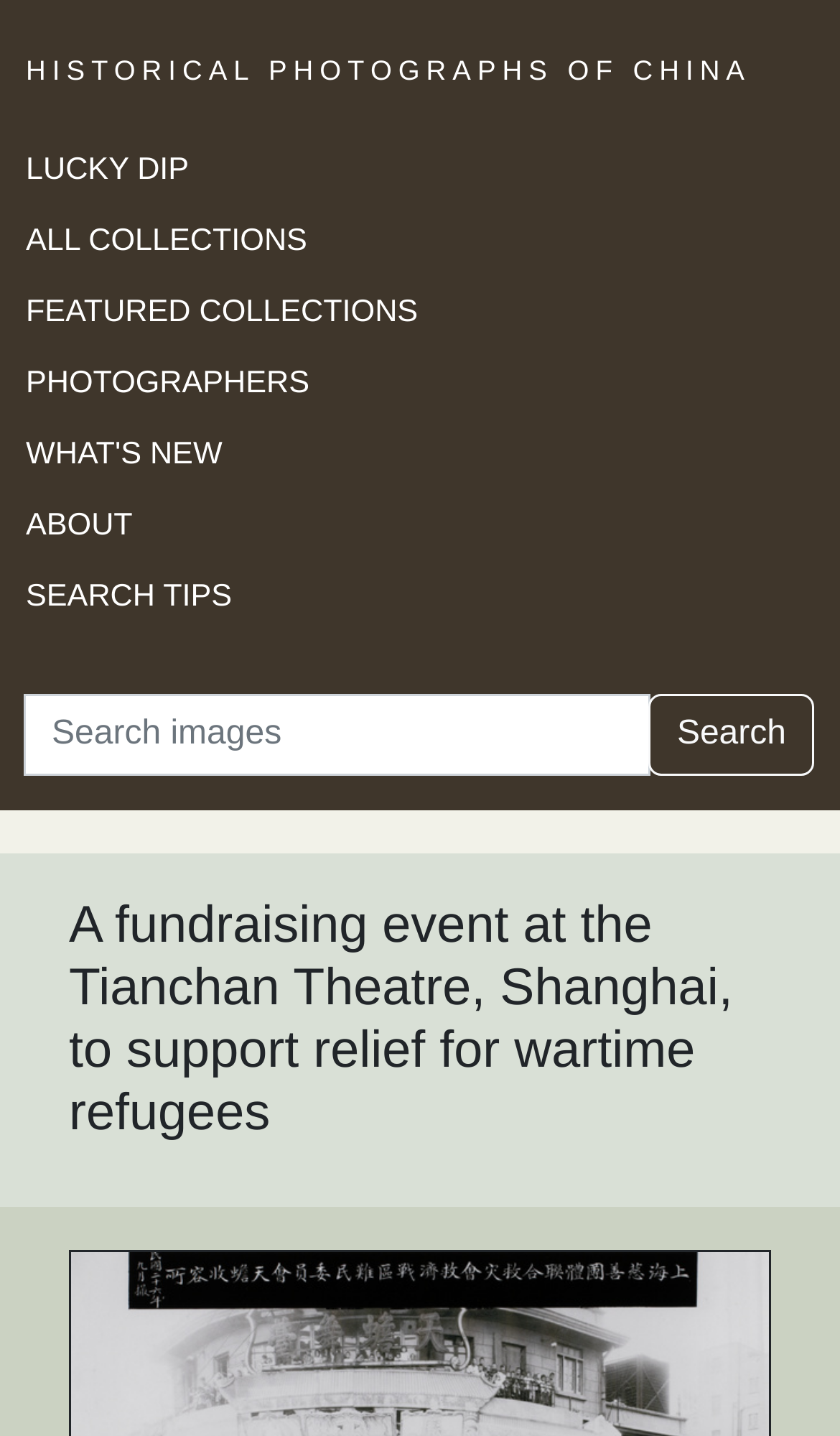Is there a way to search the collections?
Respond to the question with a single word or phrase according to the image.

Yes